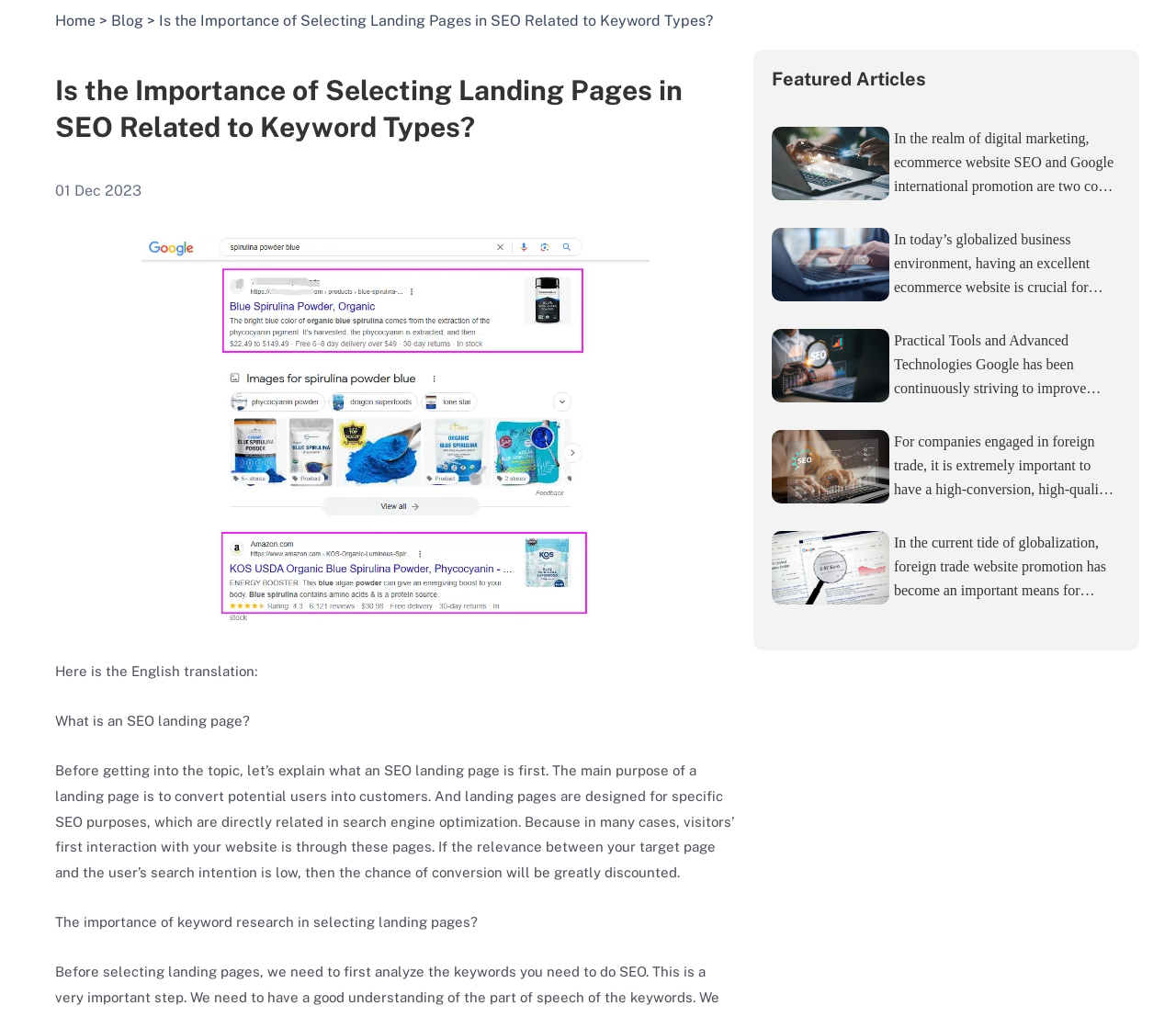From the given element description: "Blog", find the bounding box for the UI element. Provide the coordinates as four float numbers between 0 and 1, in the order [left, top, right, bottom].

[0.095, 0.012, 0.122, 0.029]